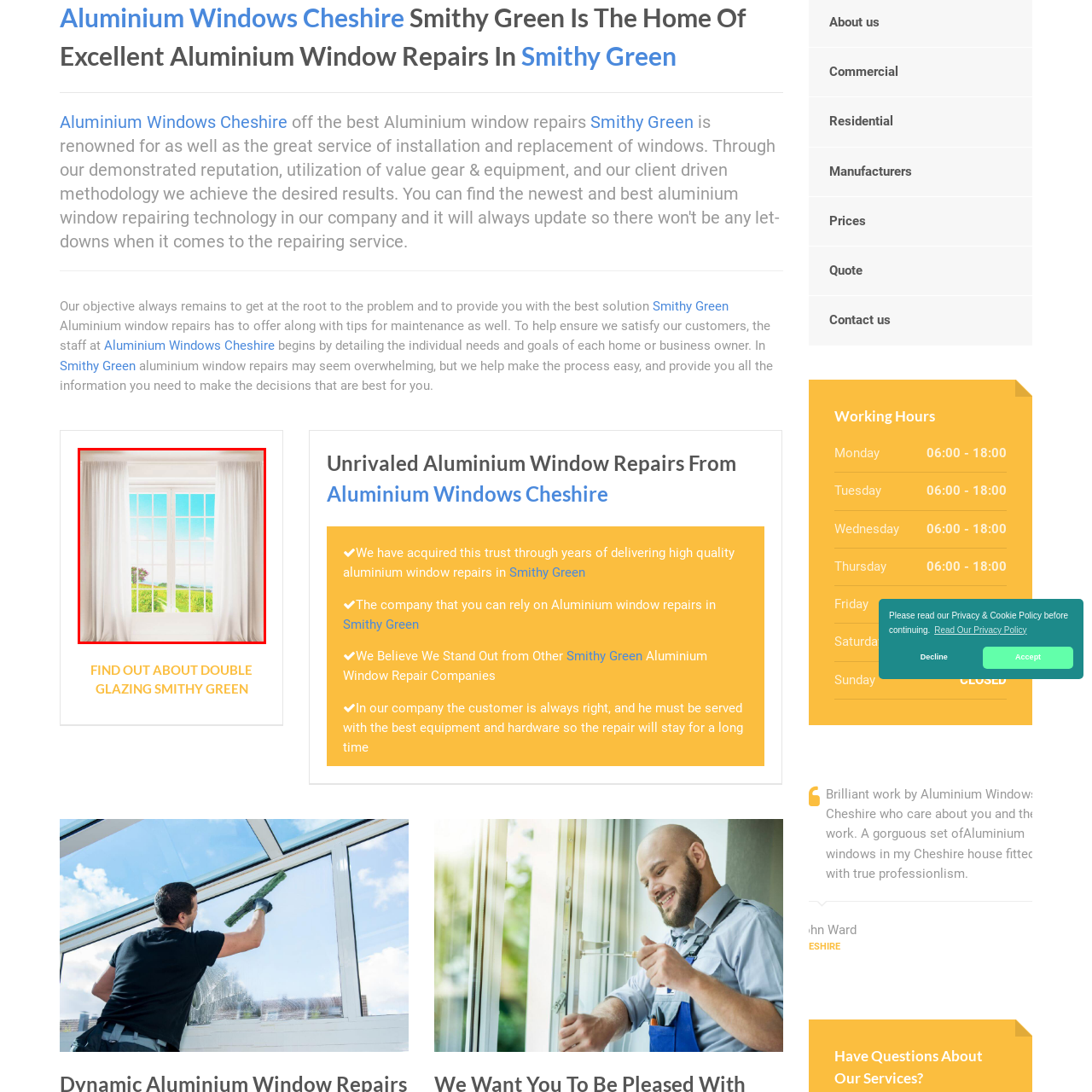What is the color of the sky?
Inspect the image within the red bounding box and answer concisely using one word or a short phrase.

Blue